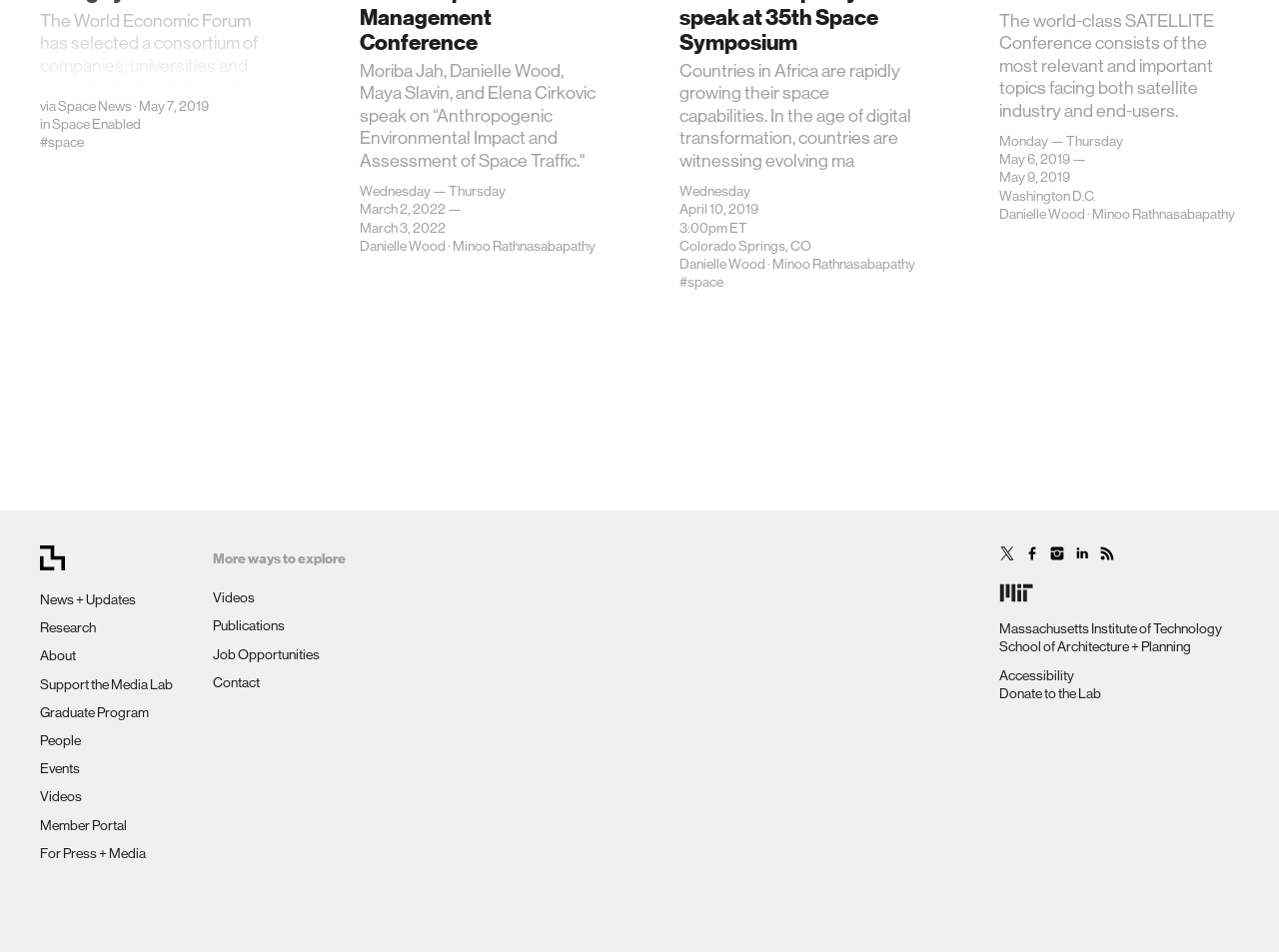Please find the bounding box coordinates of the clickable region needed to complete the following instruction: "Explore Research". The bounding box coordinates must consist of four float numbers between 0 and 1, i.e., [left, top, right, bottom].

[0.031, 0.651, 0.075, 0.668]